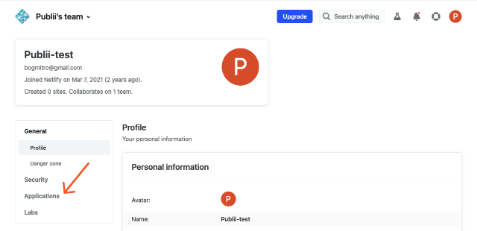Refer to the image and provide an in-depth answer to the question: 
What section is highlighted by an arrow?

The arrow is pointing to the 'Applications' section, indicating where users can manage their app-related settings.